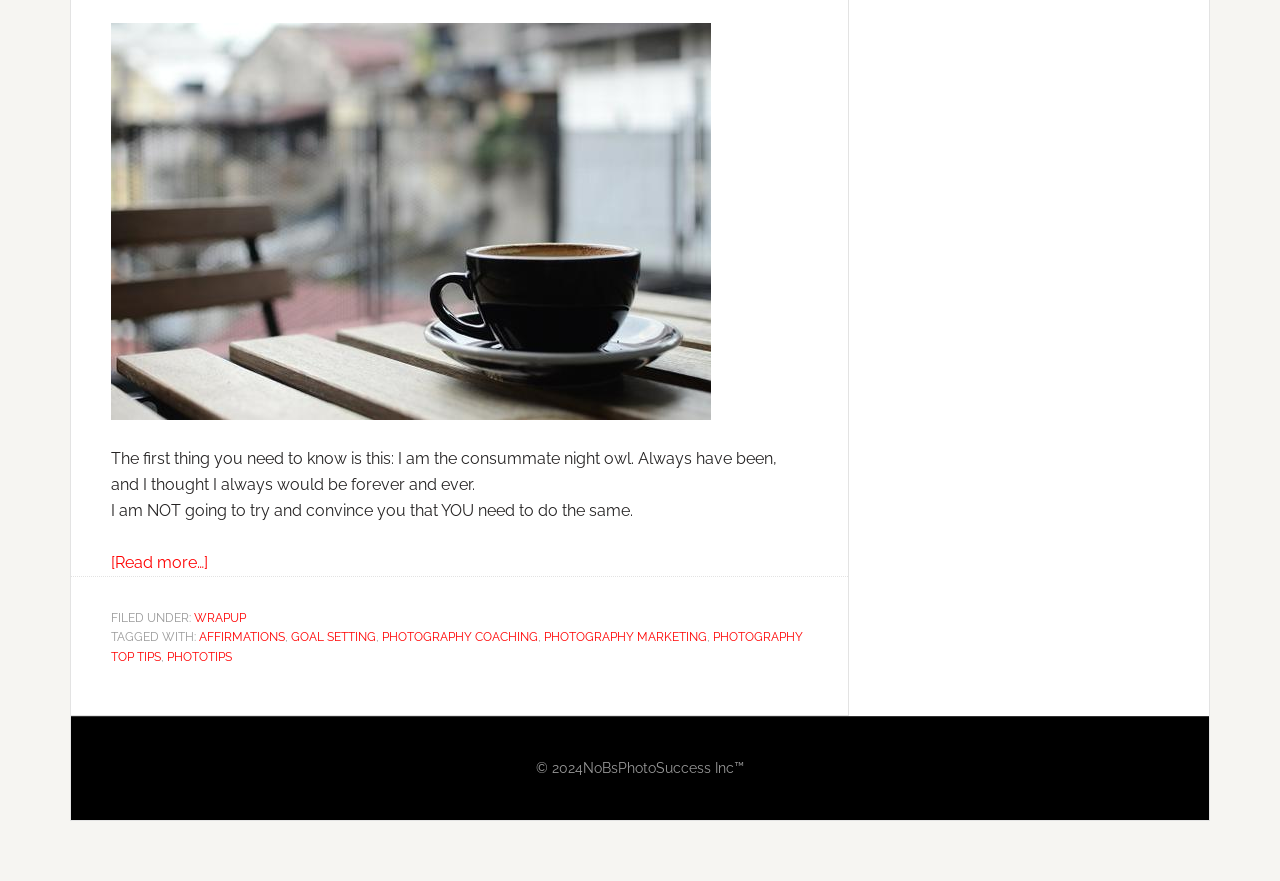Identify the bounding box coordinates for the UI element described as follows: aria-label="Click to open Linkedin" title="Linkedin". Use the format (top-left x, top-left y, bottom-right x, bottom-right y) and ensure all values are floating point numbers between 0 and 1.

None